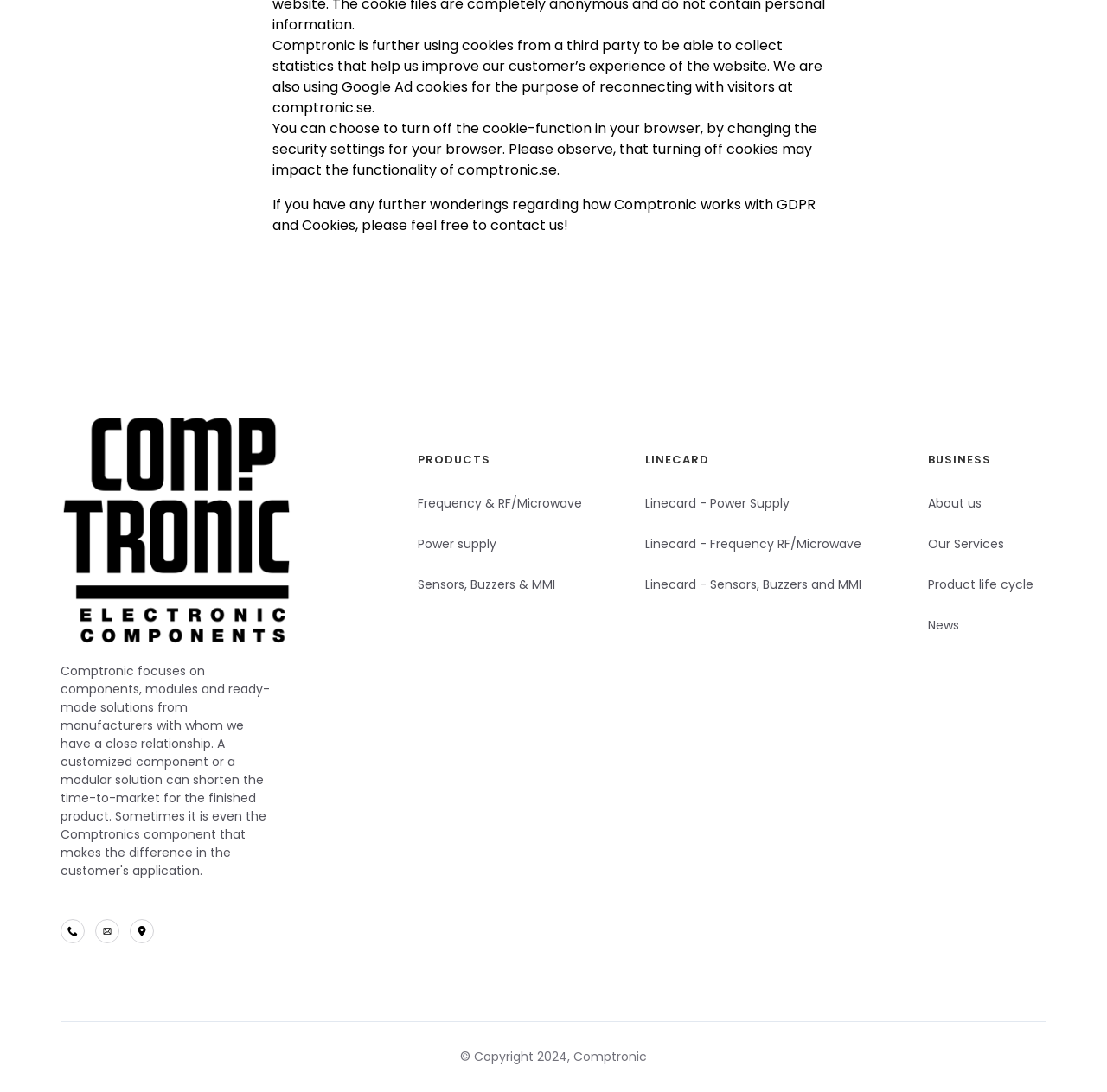What is the last link in the BUSINESS section?
Answer with a single word or phrase, using the screenshot for reference.

News